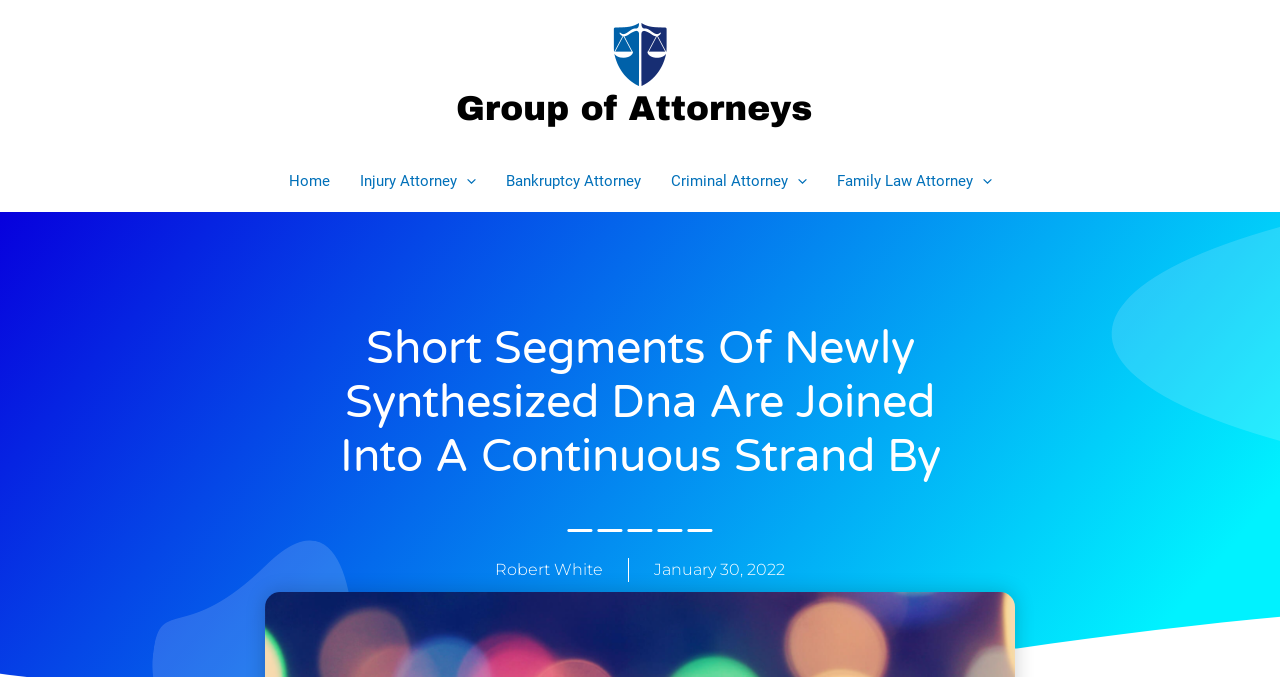What is the topic of the heading on the webpage?
Answer the question based on the image using a single word or a brief phrase.

Short Segments Of Newly Synthesized Dna